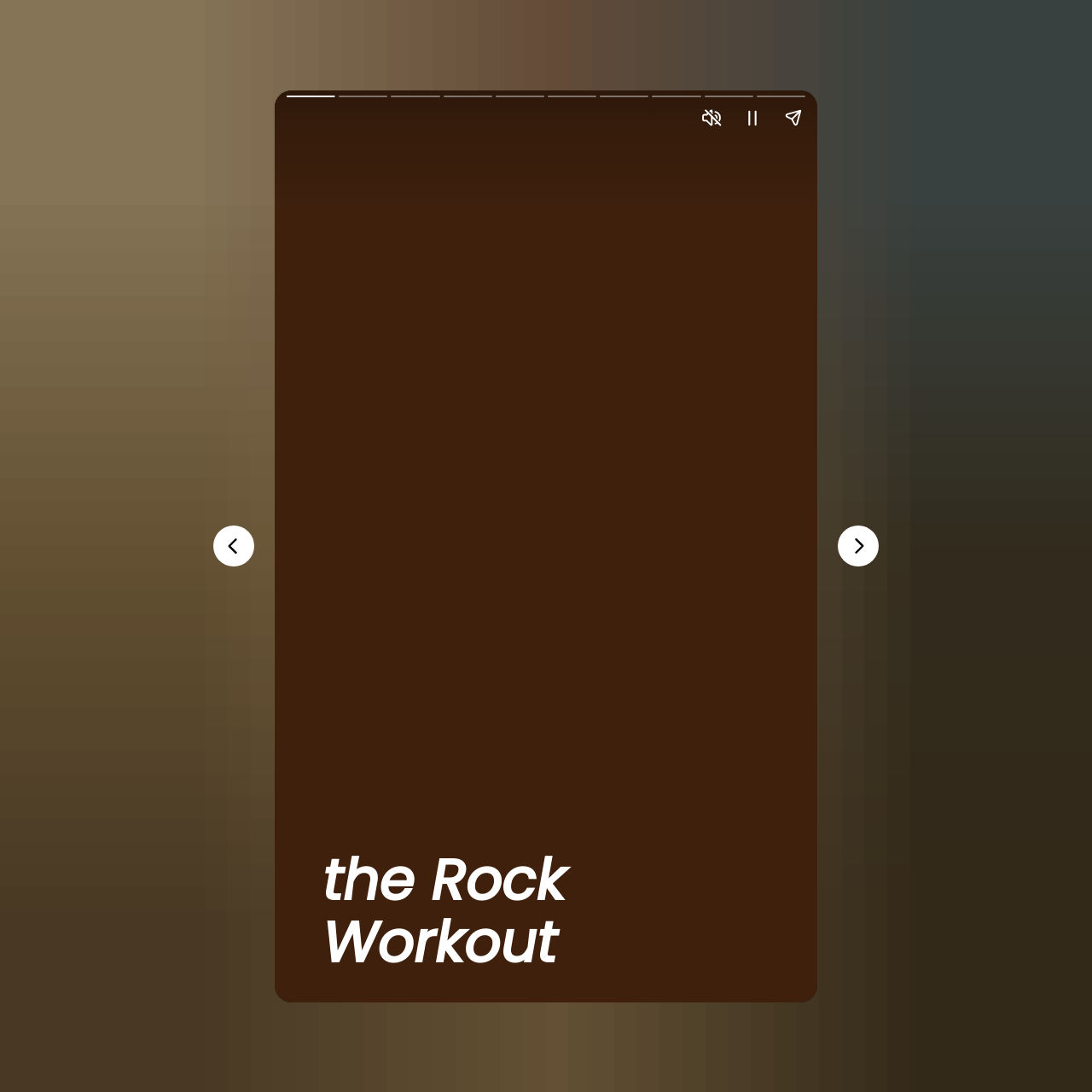Given the webpage screenshot, identify the bounding box of the UI element that matches this description: "aria-label="Unmute story"".

[0.633, 0.089, 0.67, 0.126]